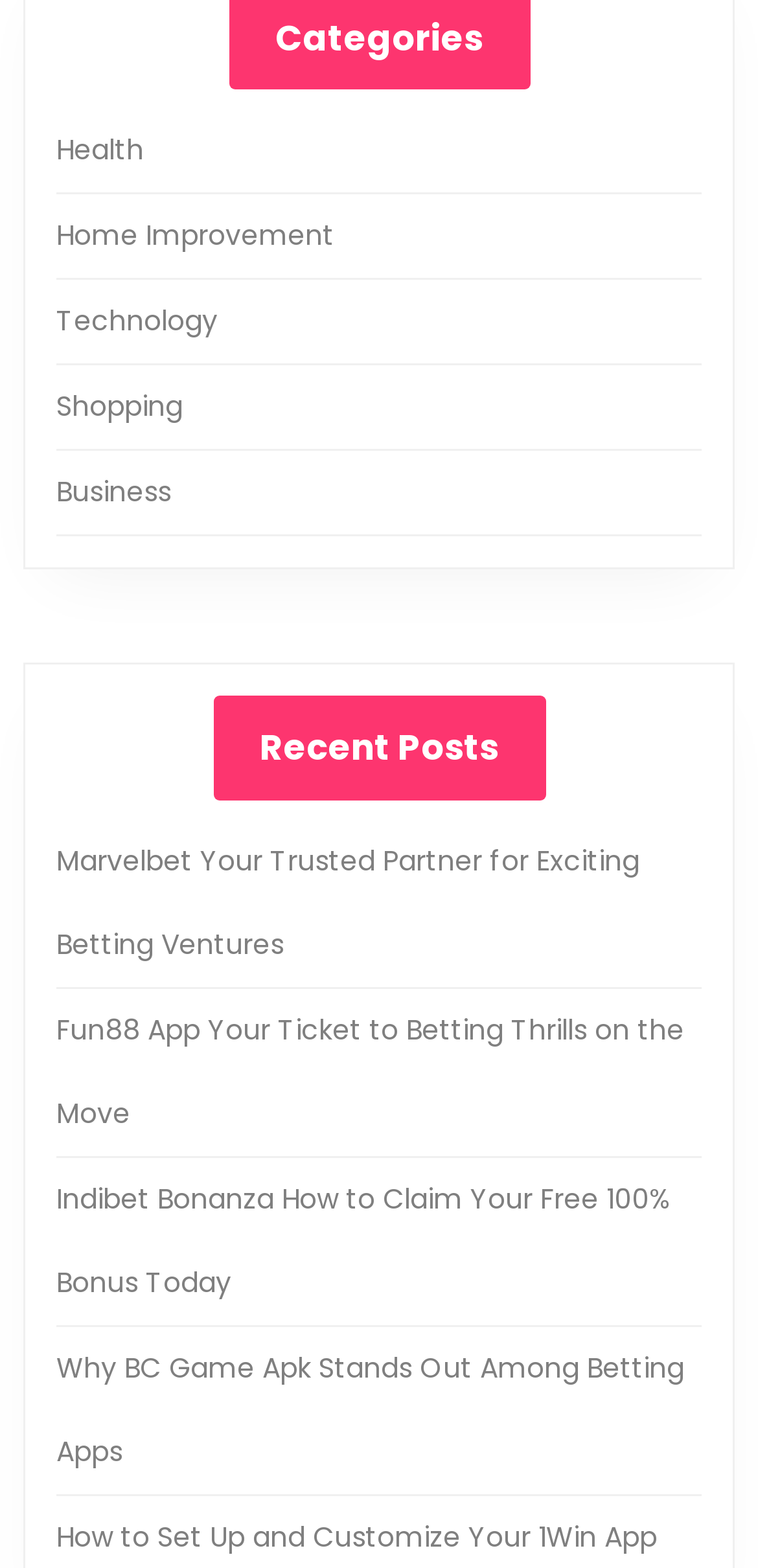What is the first category on the webpage?
From the image, respond with a single word or phrase.

Health